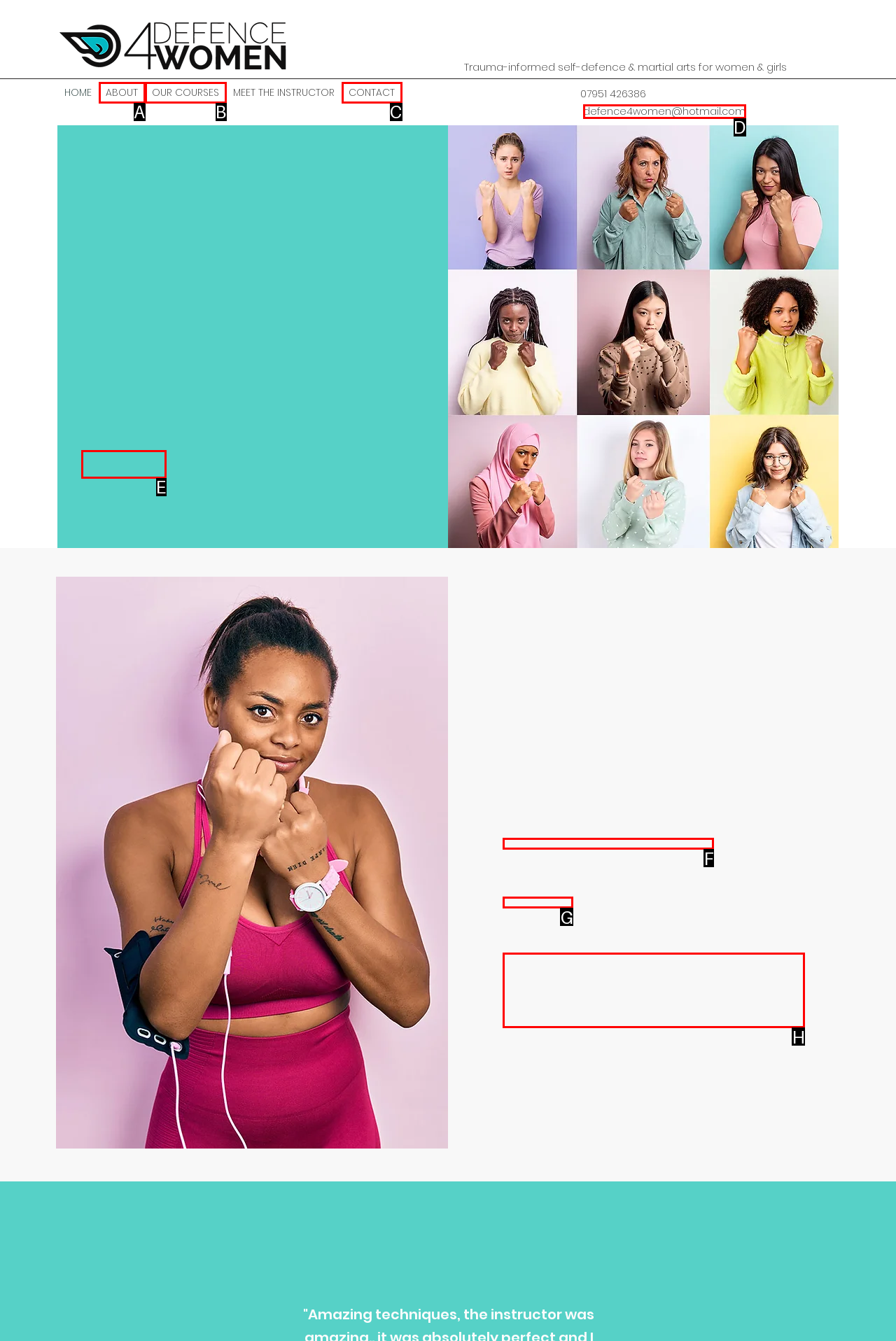Identify the letter corresponding to the UI element that matches this description: ABOUT
Answer using only the letter from the provided options.

A